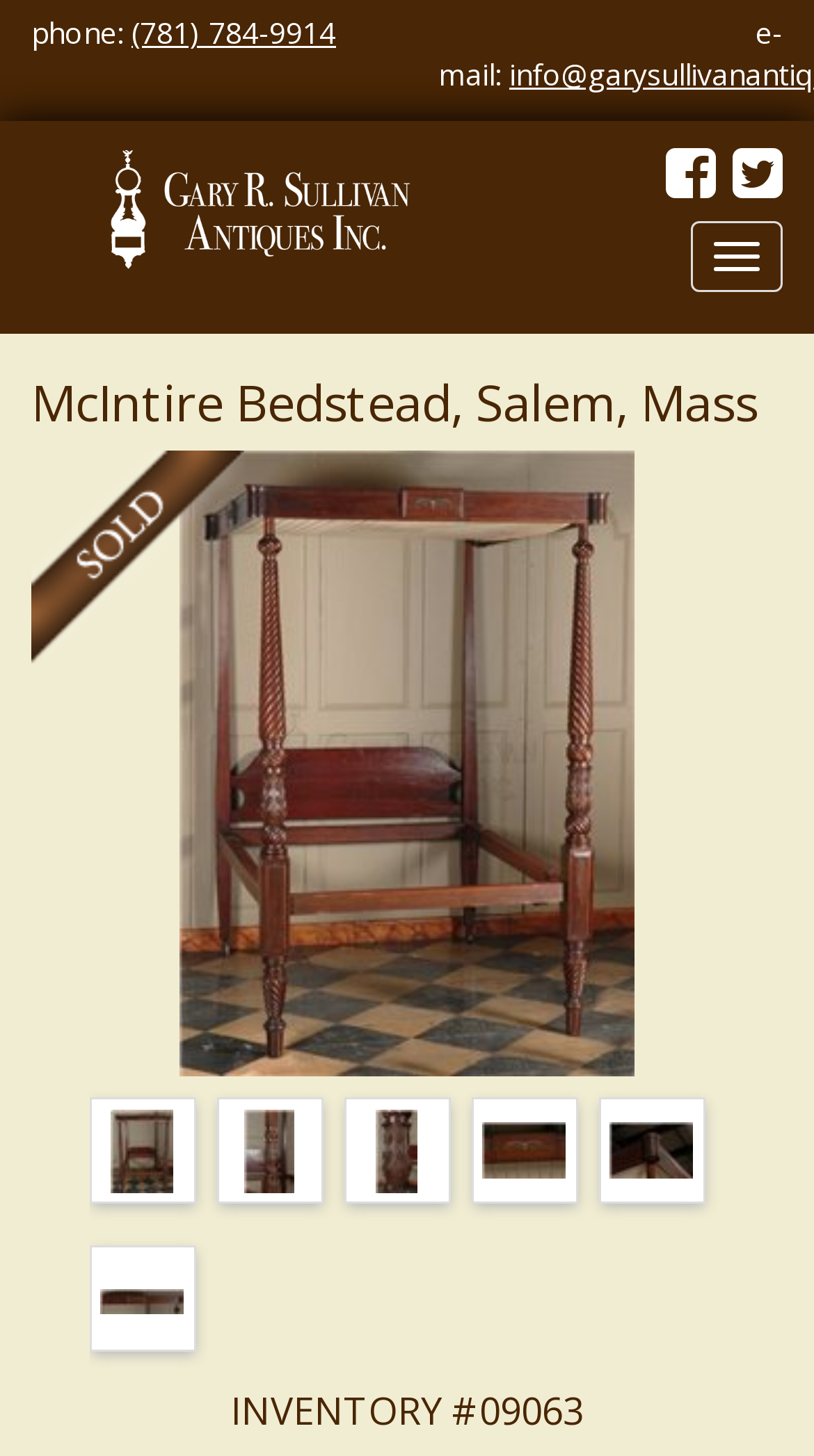Give a one-word or phrase response to the following question: What is the phone number of Gary Sullivan Antiques?

(781) 784-9914